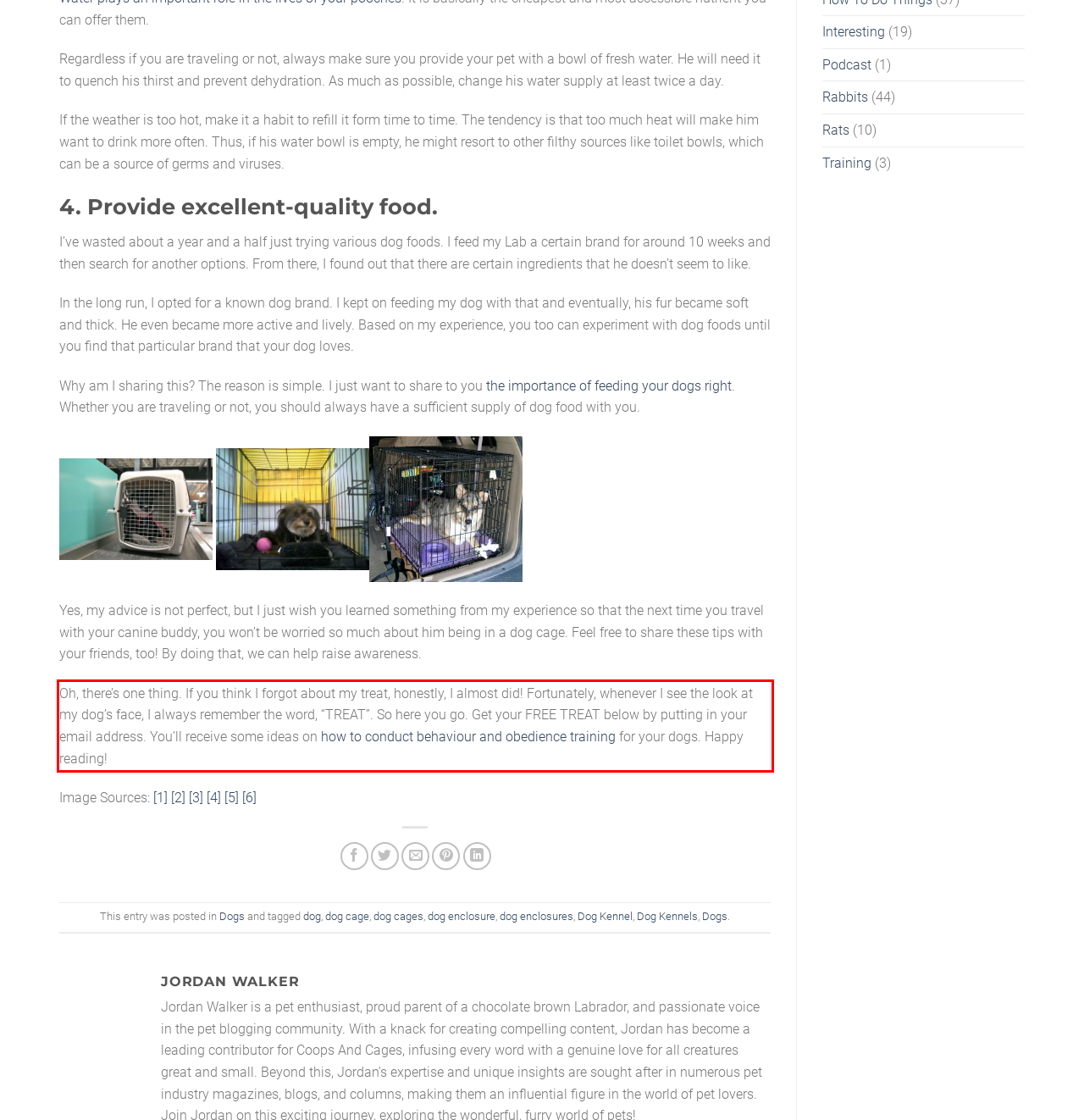You are provided with a screenshot of a webpage that includes a red bounding box. Extract and generate the text content found within the red bounding box.

Oh, there’s one thing. If you think I forgot about my treat, honestly, I almost did! Fortunately, whenever I see the look at my dog’s face, I always remember the word, “TREAT”. So here you go. Get your FREE TREAT below by putting in your email address. You’ll receive some ideas on how to conduct behaviour and obedience training for your dogs. Happy reading!